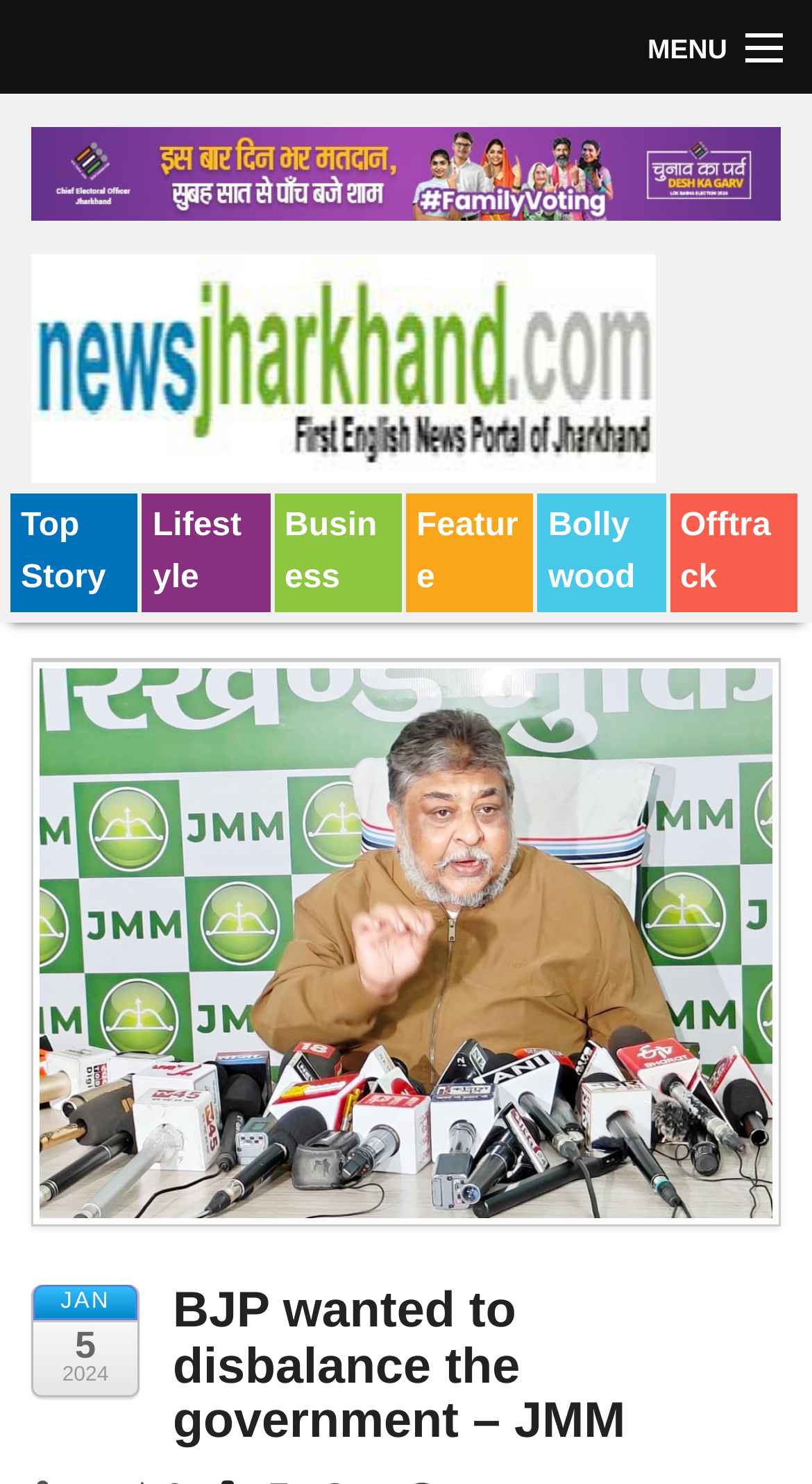Please locate the clickable area by providing the bounding box coordinates to follow this instruction: "search for something".

[0.038, 0.61, 0.326, 0.658]